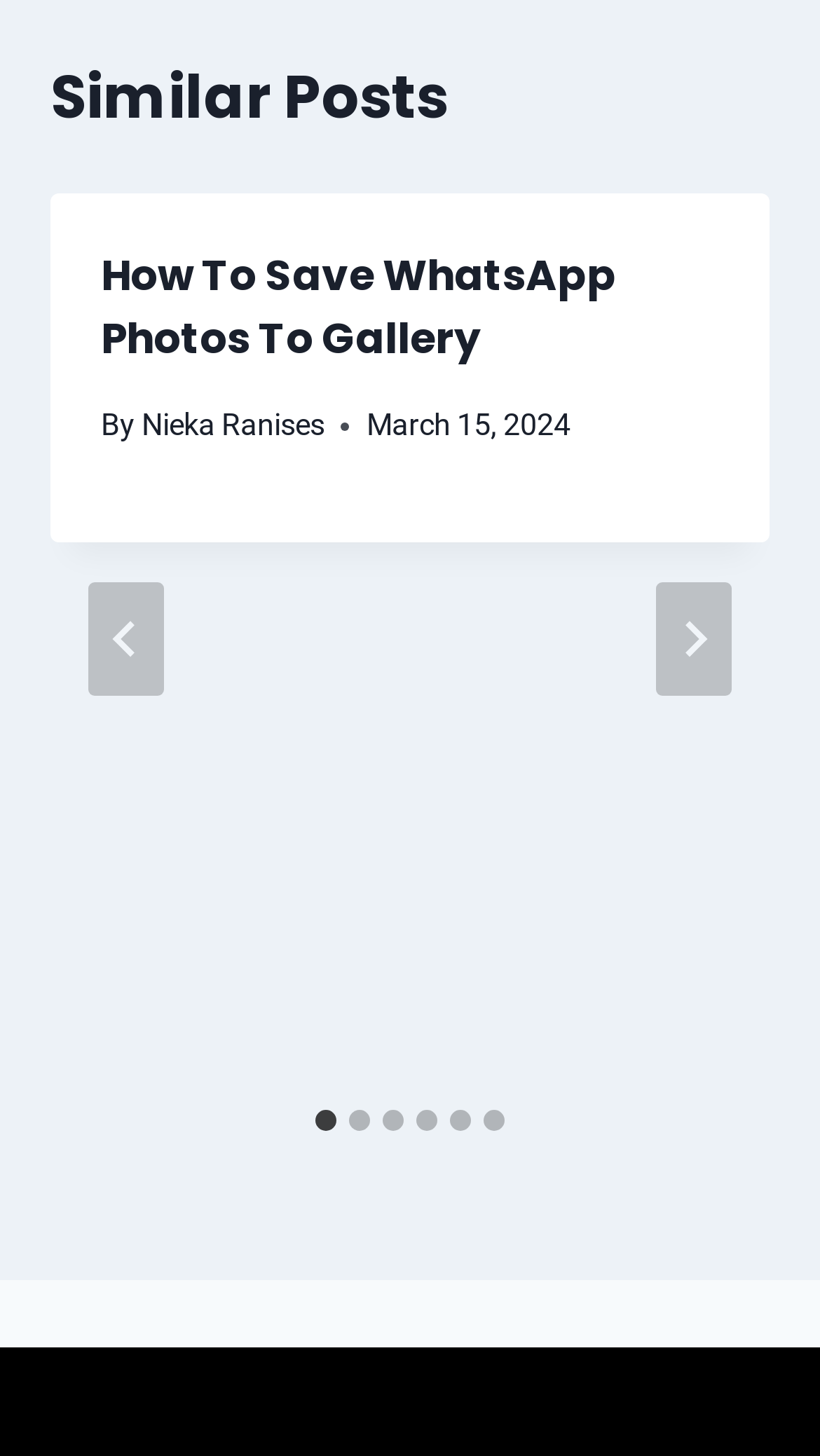Give a concise answer using one word or a phrase to the following question:
Who is the author of the first article?

Nieka Ranises